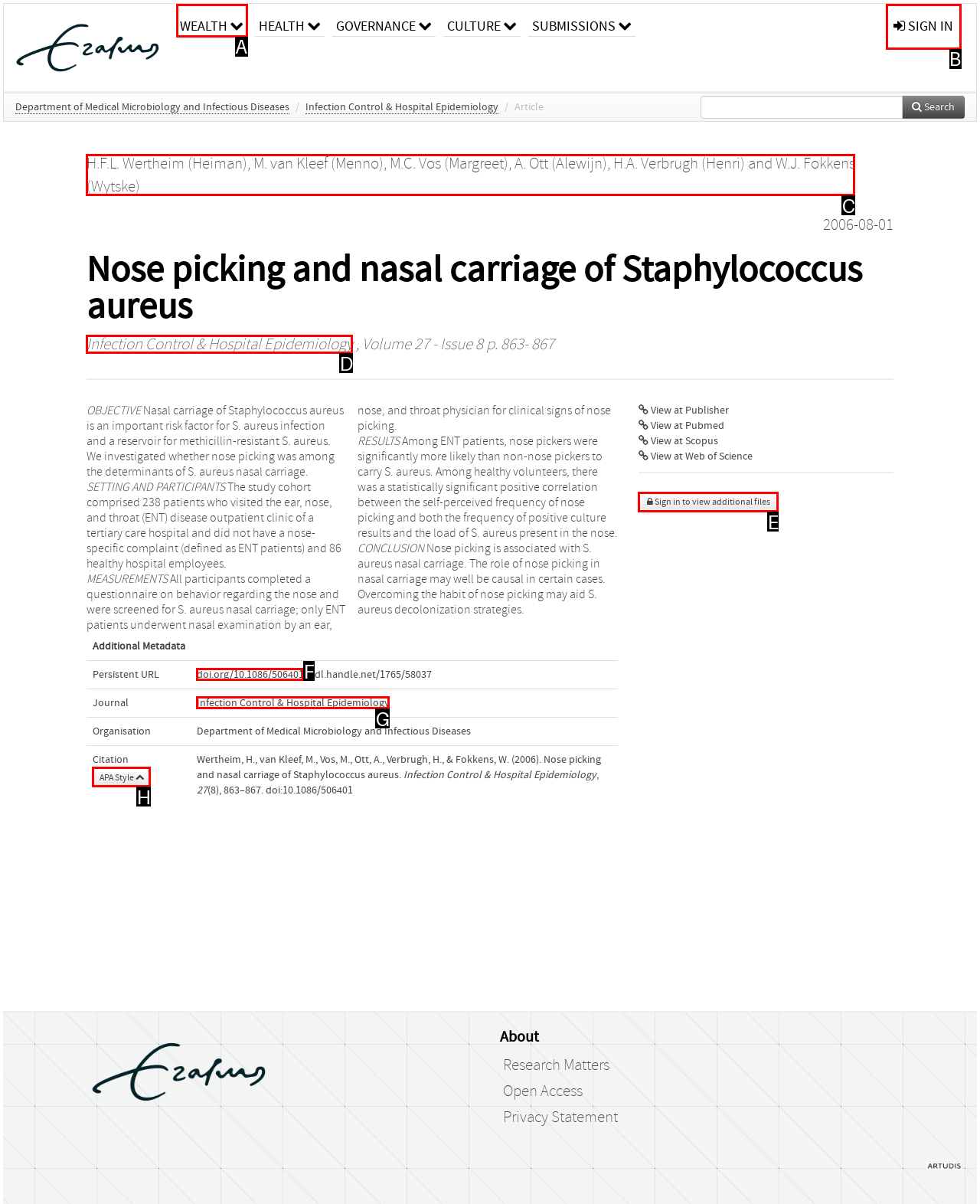Select the option that matches the description: Infection Control & Hospital Epidemiology. Answer with the letter of the correct option directly.

D